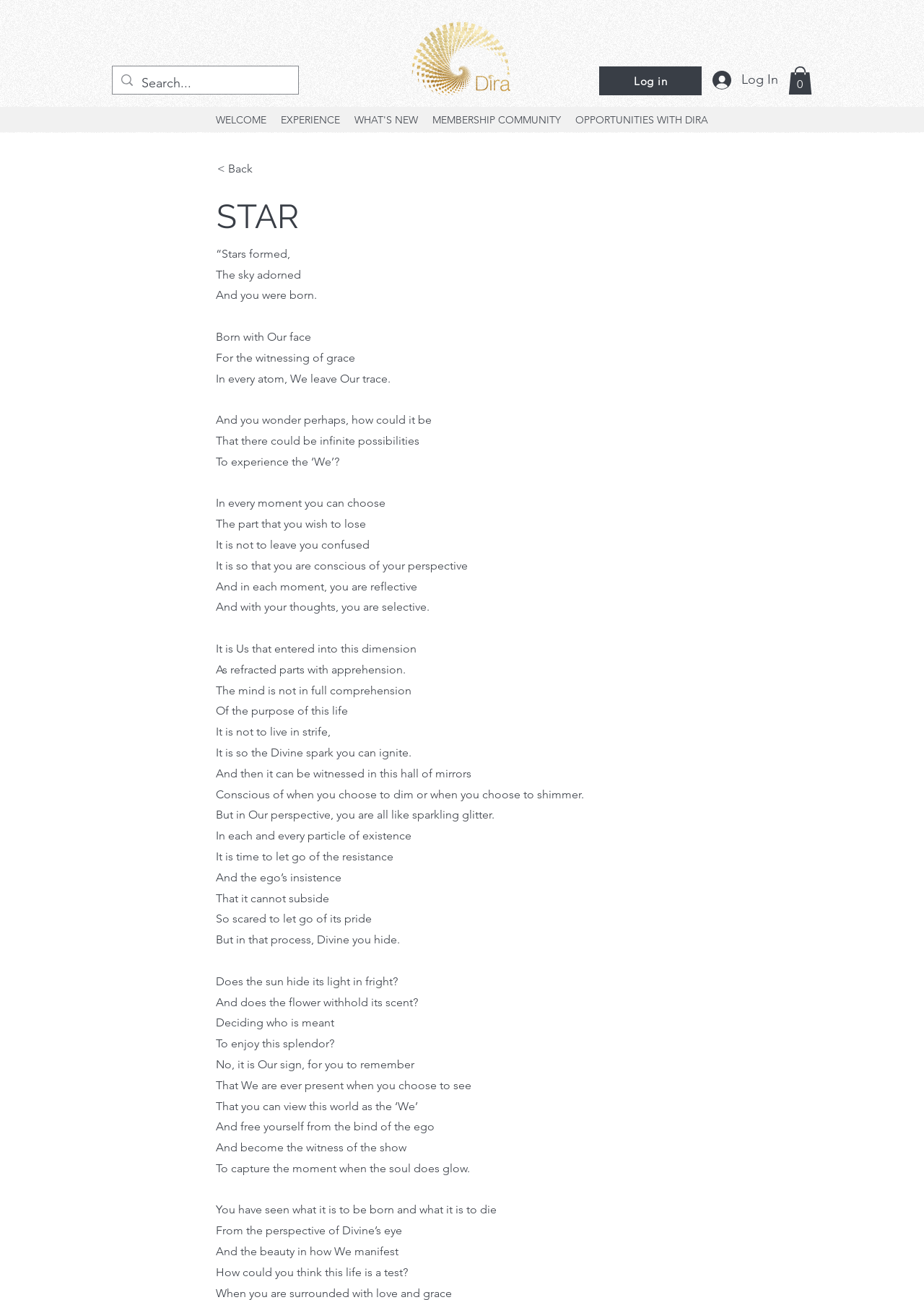Describe every aspect of the webpage comprehensively.

The webpage is titled "STAR" and has a poetic and philosophical tone. At the top, there is a navigation menu with links to "WELCOME", "EXPERIENCE", "WHAT'S NEW", "MEMBERSHIP COMMUNITY", and "OPPORTUNITIES WITH DIRA". Below the navigation menu, there is a prominent logo of "Dira gold" with a link to go back.

The main content of the webpage is a poetic passage that spans the entire width of the page. The passage is divided into 34 lines, each with a similar font size and style. The text is philosophical and introspective, discussing the nature of existence, the divine, and the human experience. The passage is written in a lyrical and poetic style, with phrases such as "Stars formed, The sky adorned, And you were born" and "In every moment you can choose The part that you wish to lose".

On the right side of the page, there is a search bar with a magnifying glass icon and a placeholder text "Search...". Below the search bar, there are buttons to "Log in" and "Cart with 0 items". There is also an iframe at the bottom of the page, which appears to be a visitor analytics tool.

The overall design of the webpage is simple and minimalist, with a focus on the poetic passage and the navigation menu. The use of whitespace and simple typography creates a clean and elegant layout that allows the reader to focus on the content.